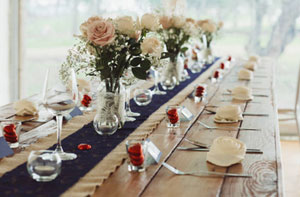What type of flowers are used in the centerpiece? Examine the screenshot and reply using just one word or a brief phrase.

Roses